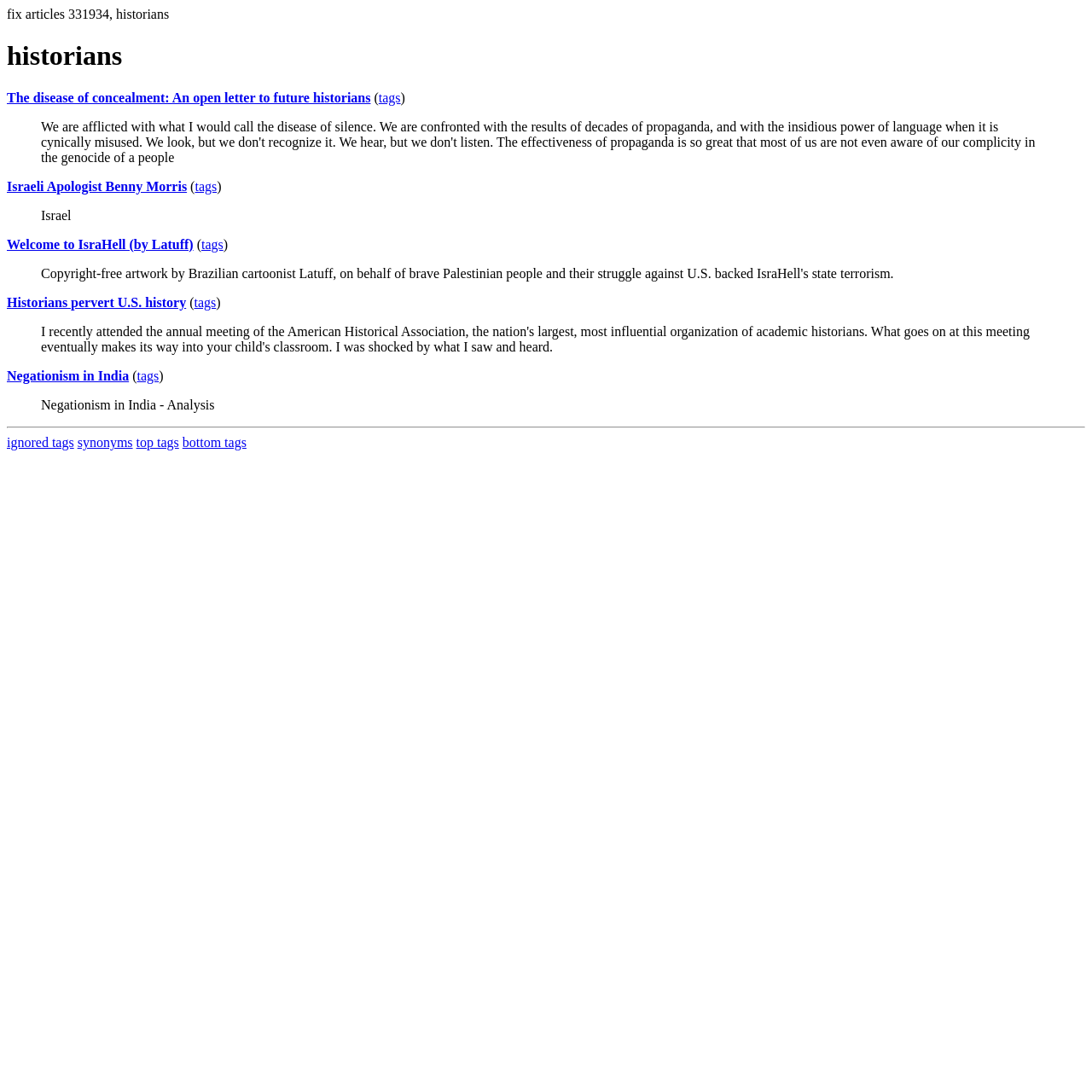Find the bounding box coordinates of the UI element according to this description: "Negationism in India".

[0.006, 0.337, 0.118, 0.351]